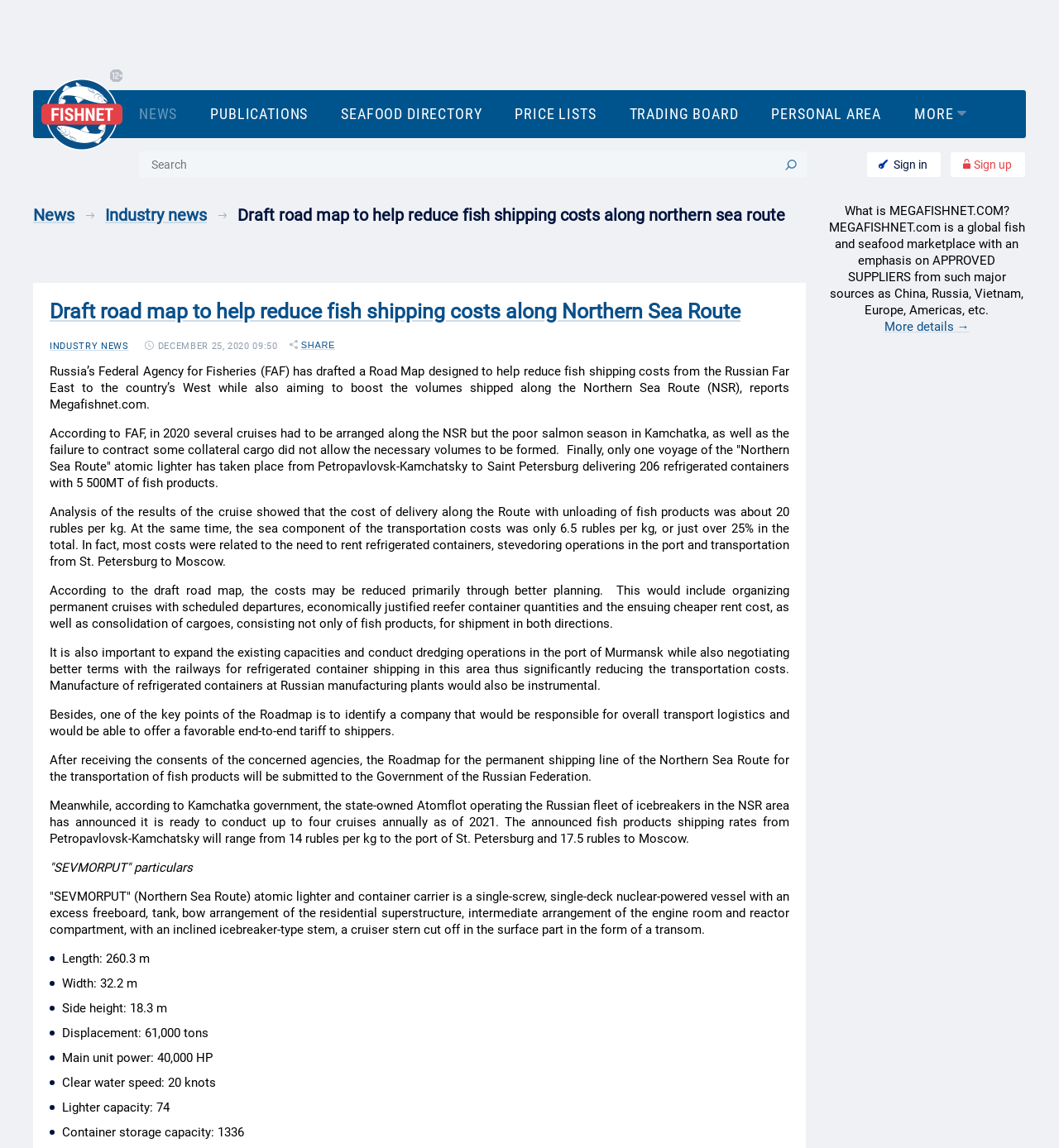Locate the UI element described by Personal Area in the provided webpage screenshot. Return the bounding box coordinates in the format (top-left x, top-left y, bottom-right x, bottom-right y), ensuring all values are between 0 and 1.

[0.728, 0.091, 0.832, 0.107]